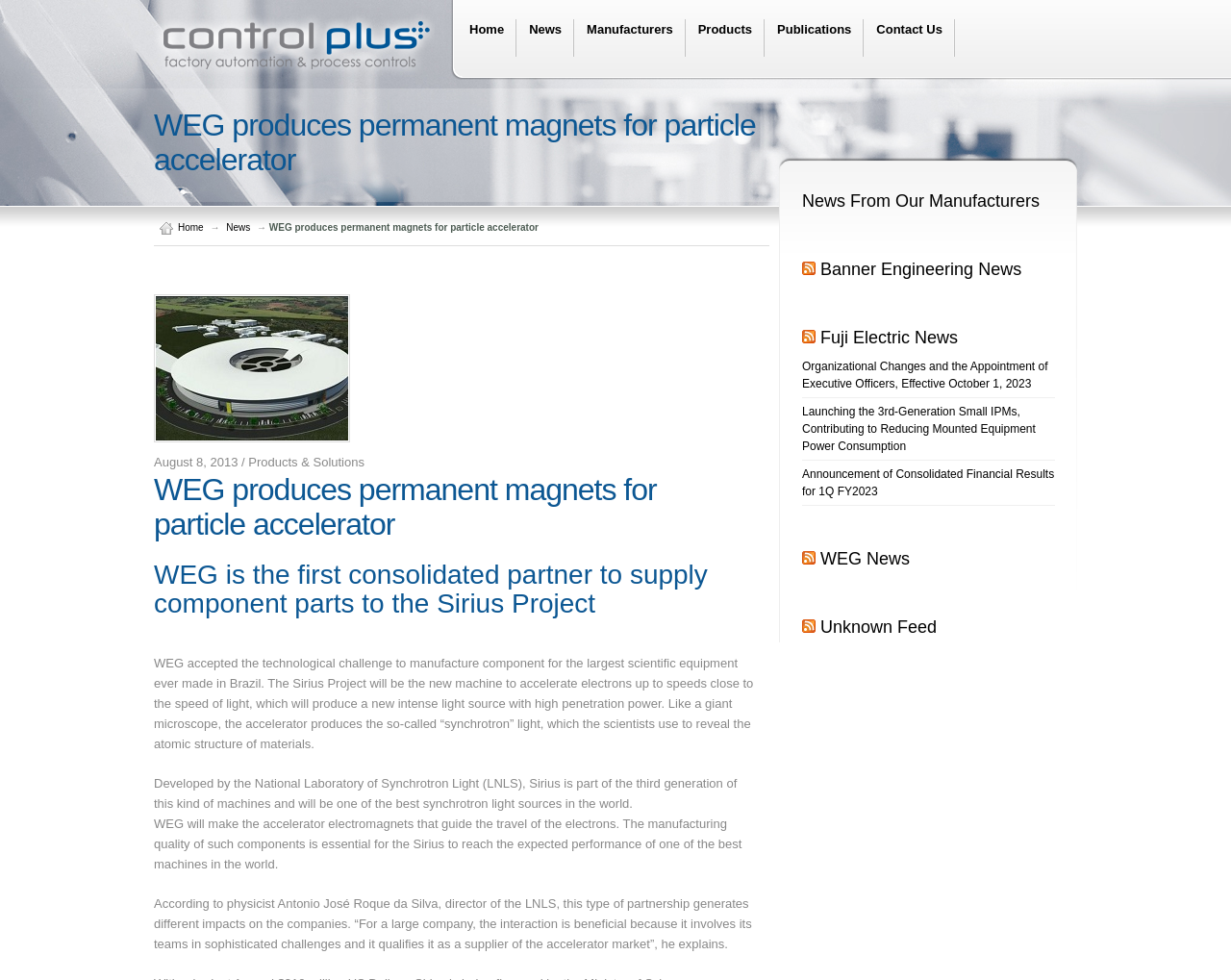What is the role of WEG in the Sirius Project?
Using the screenshot, give a one-word or short phrase answer.

Manufacture electromagnets